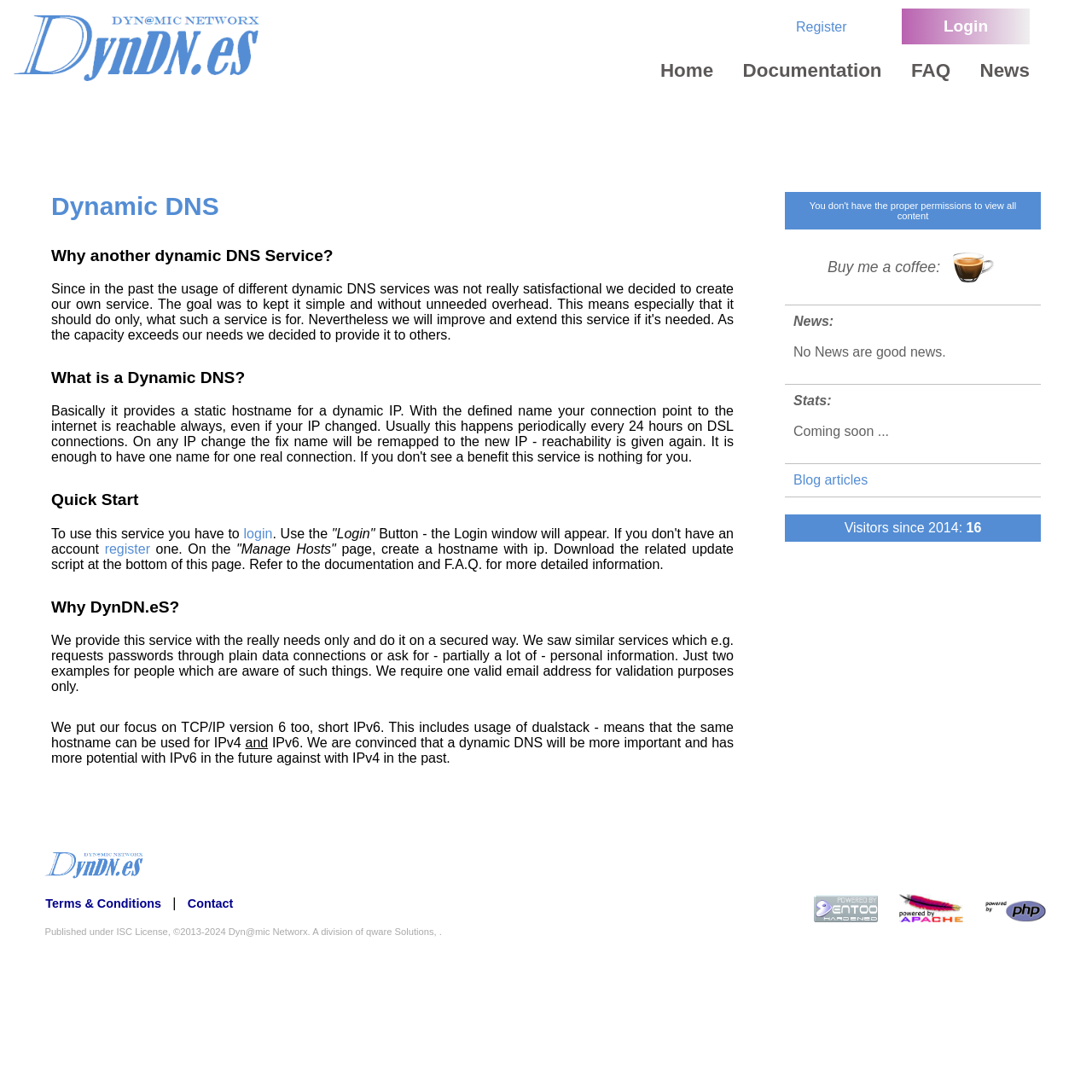Pinpoint the bounding box coordinates for the area that should be clicked to perform the following instruction: "read the blog articles".

[0.727, 0.433, 0.795, 0.446]